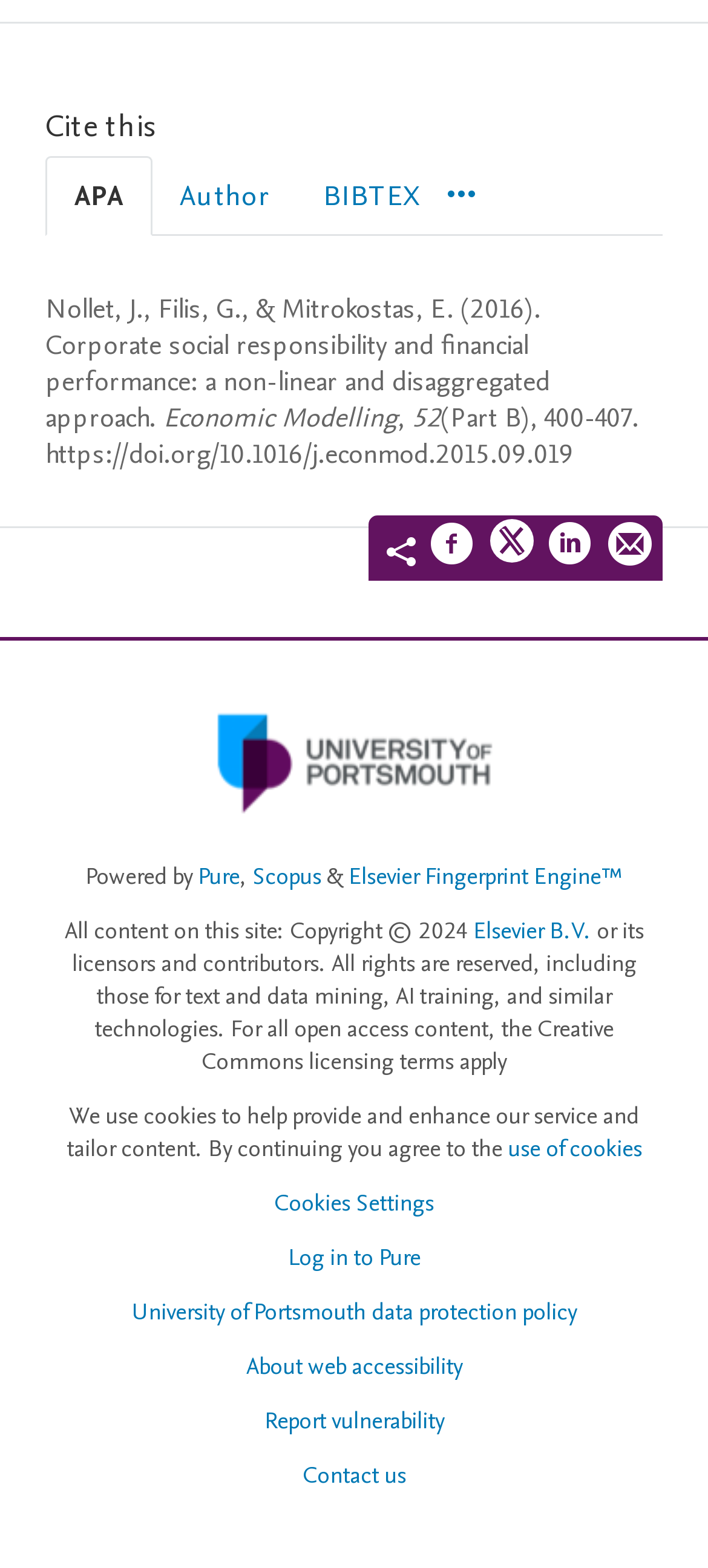Could you specify the bounding box coordinates for the clickable section to complete the following instruction: "Share on Facebook"?

[0.608, 0.332, 0.672, 0.368]